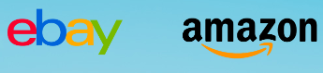Give a thorough caption for the picture.

The image showcases the logos of two prominent e-commerce platforms, eBay and Amazon. On the left, the eBay logo features a vibrant design with the letters "e," "b," and "y" in a playful, multicolored font, representing an engaging and user-friendly shopping experience. To the right, the Amazon logo is presented in a bold, black font, accompanied by a distinctive orange arrow that curves from the letter "a" to "z," symbolizing the wide range of products available on the platform. The background is a soft blue, providing a clean and modern aesthetic that highlights these well-known brands in the online marketplace.